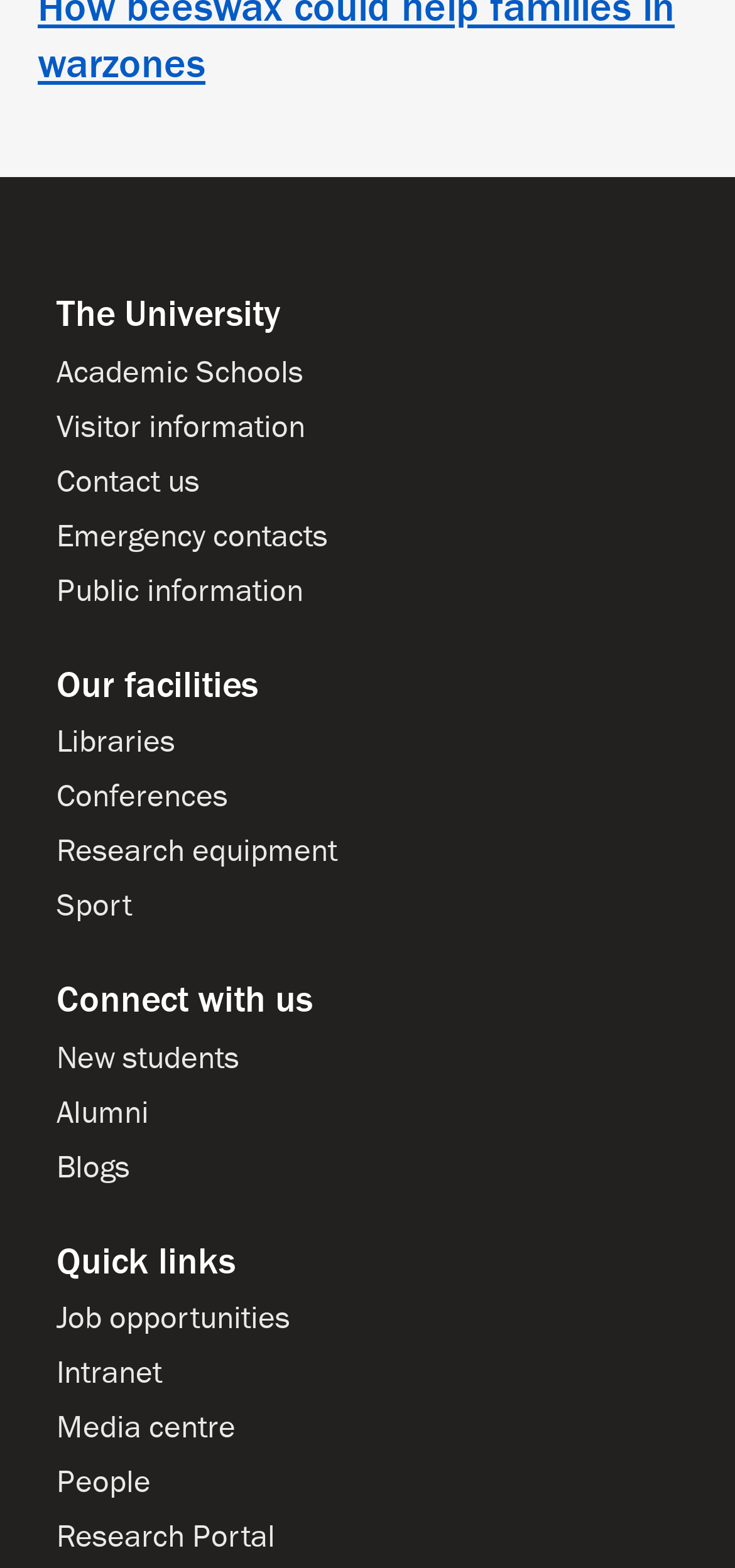Specify the bounding box coordinates of the area to click in order to follow the given instruction: "Explore libraries at Cardiff University."

[0.077, 0.905, 0.238, 0.929]